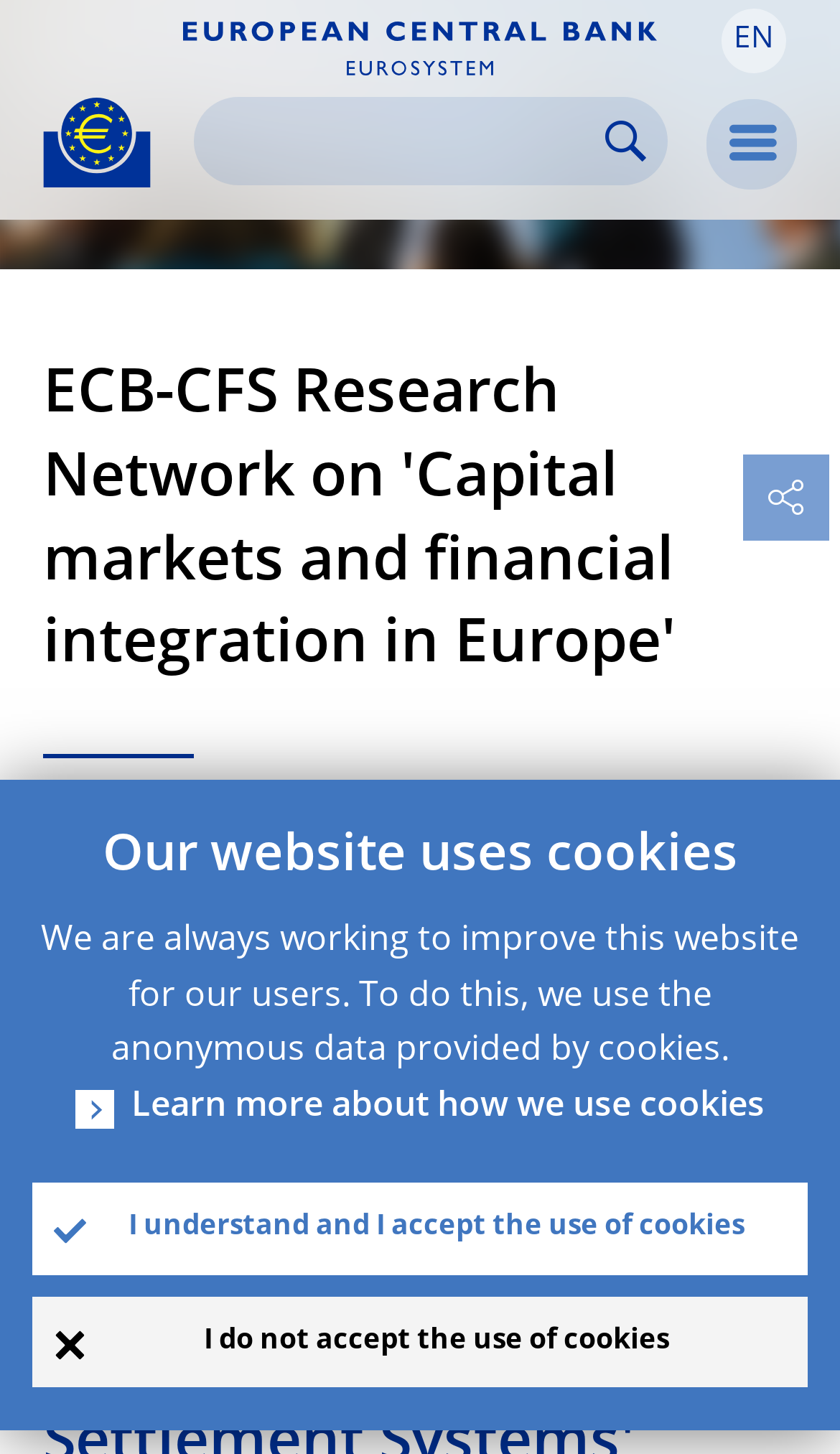Based on what you see in the screenshot, provide a thorough answer to this question: What is the purpose of the search box?

The search box is a textbox with a placeholder 'Search' and a search icon, indicating that it is used to search for something on the website.